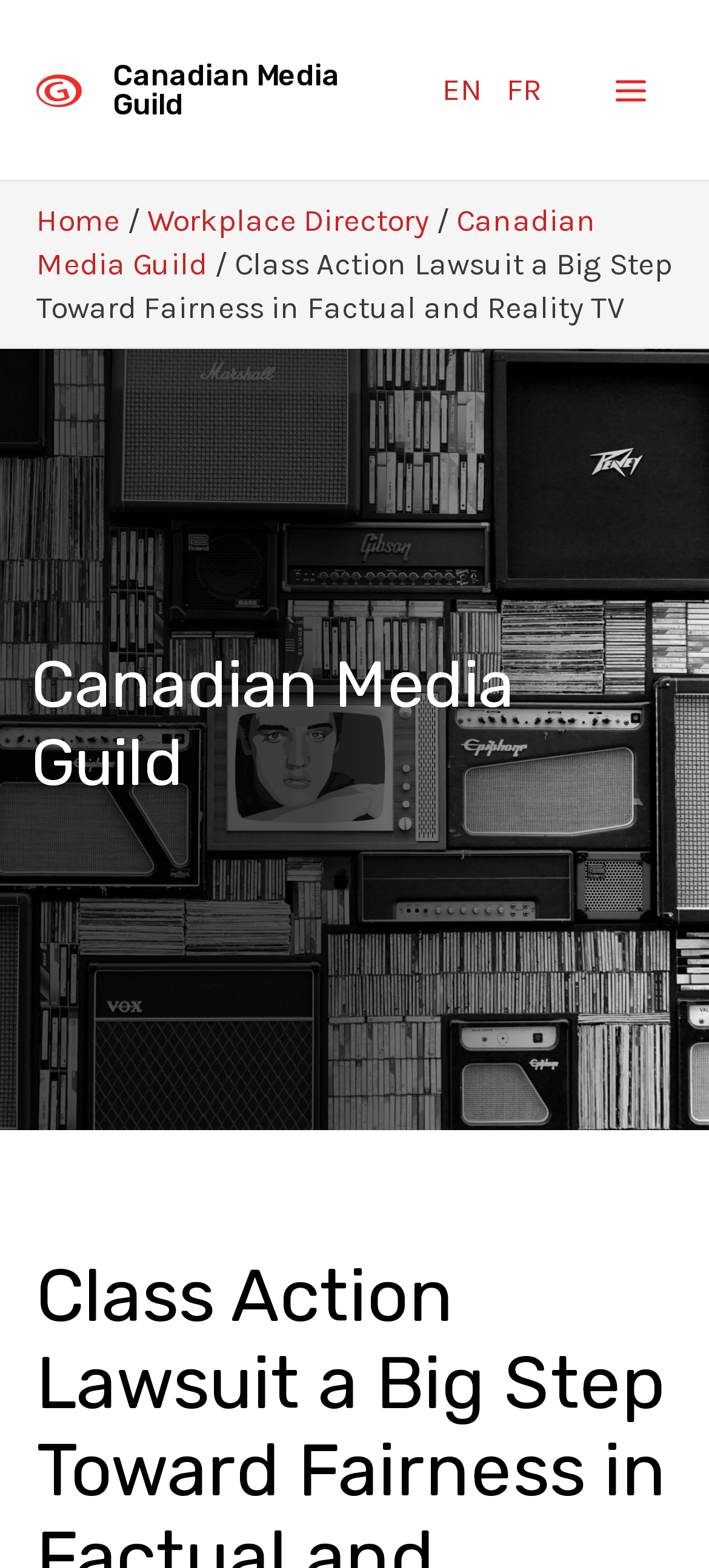With reference to the image, please provide a detailed answer to the following question: How many navigation links are there?

The navigation links are located at the top of the webpage, and there are four links: 'Home', 'Workplace Directory', 'Canadian Media Guild', and the logo link.